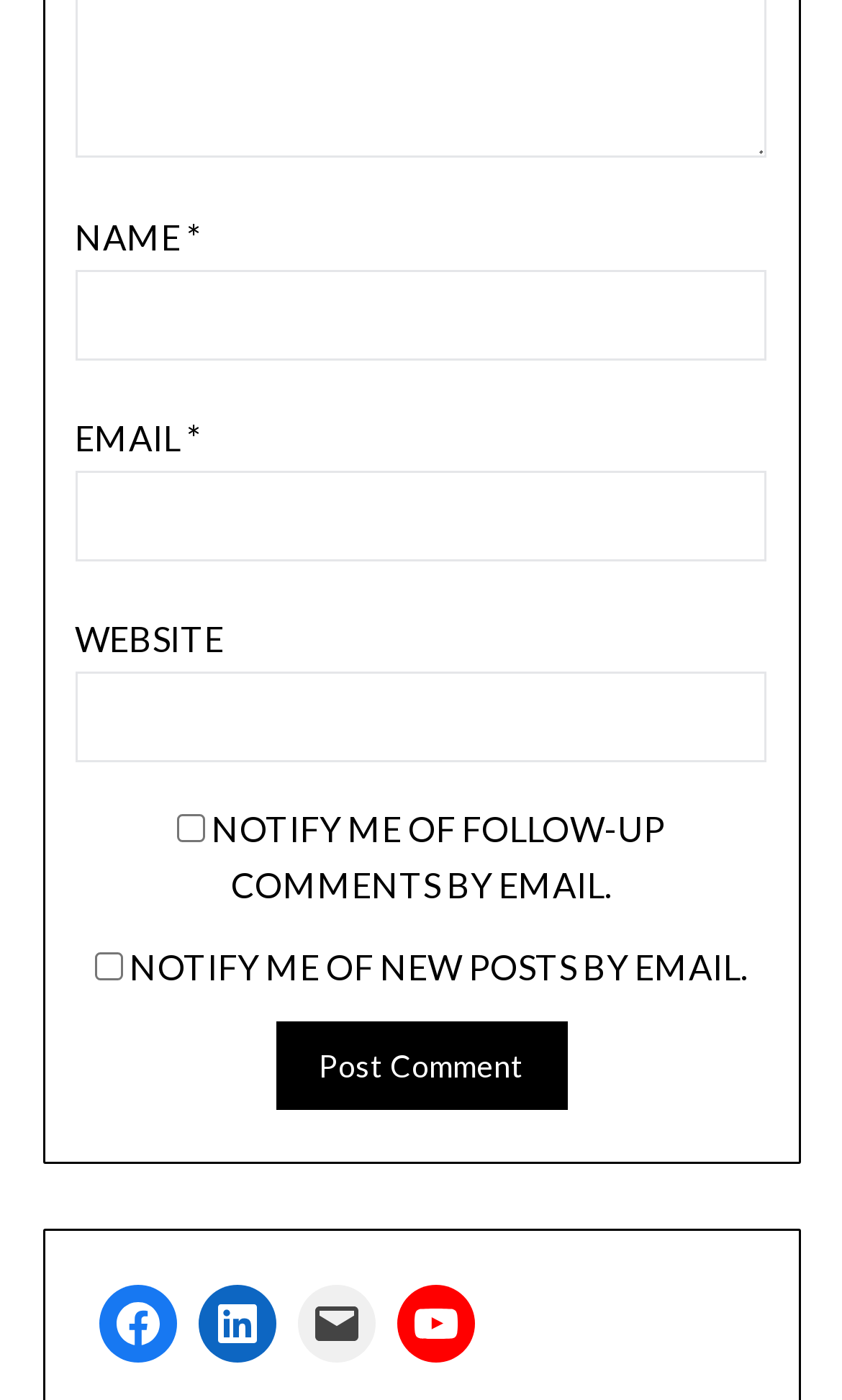Can you determine the bounding box coordinates of the area that needs to be clicked to fulfill the following instruction: "Tweet"?

None